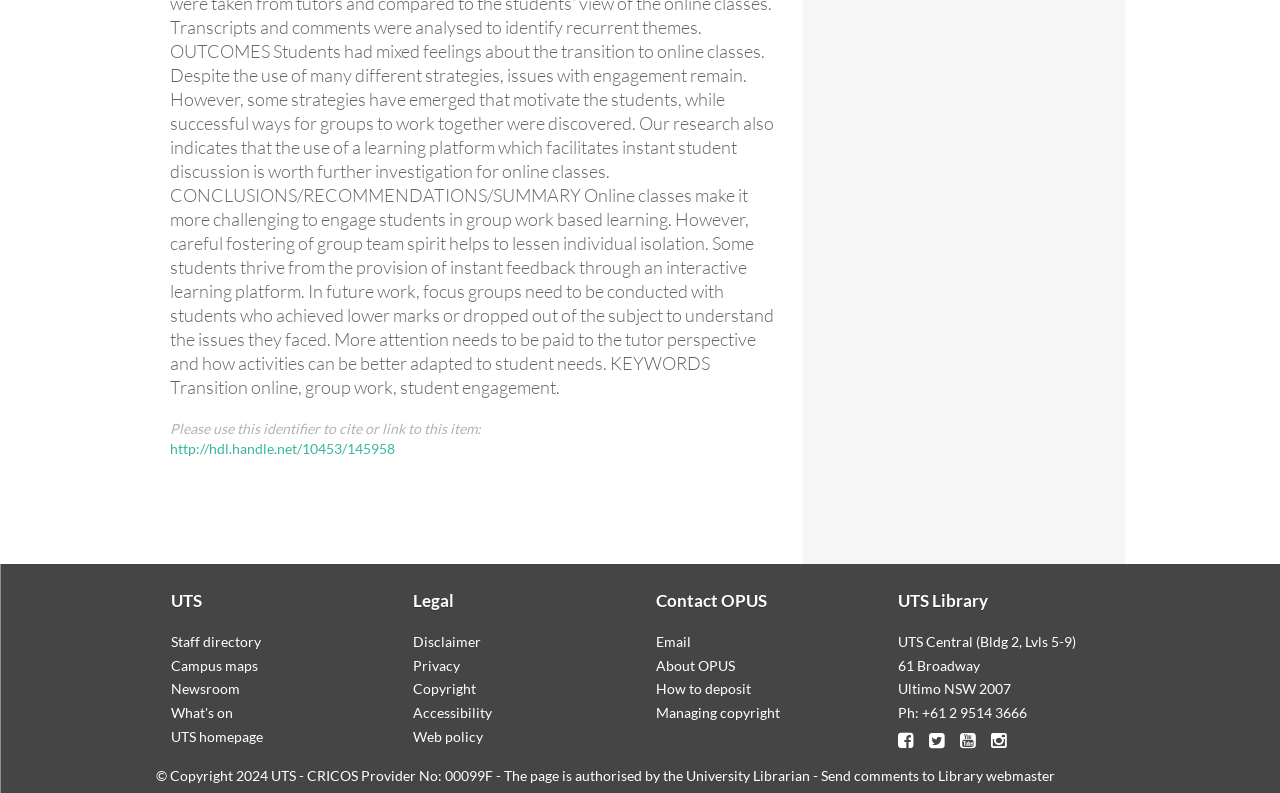Provide the bounding box coordinates of the HTML element this sentence describes: "Copyright".

[0.323, 0.858, 0.372, 0.879]